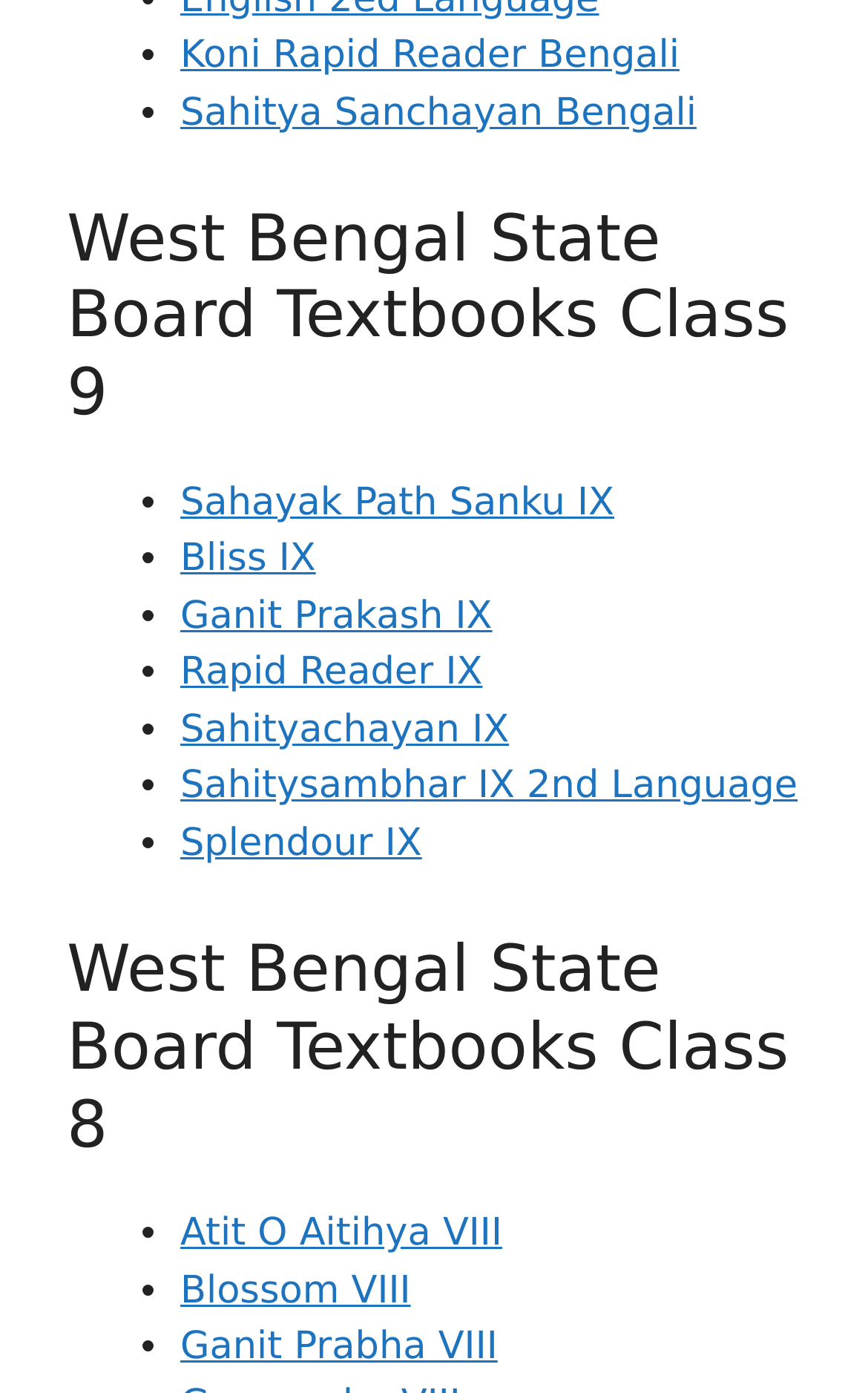Please identify the bounding box coordinates of the clickable region that I should interact with to perform the following instruction: "Click on Blossom VIII". The coordinates should be expressed as four float numbers between 0 and 1, i.e., [left, top, right, bottom].

[0.208, 0.911, 0.473, 0.943]